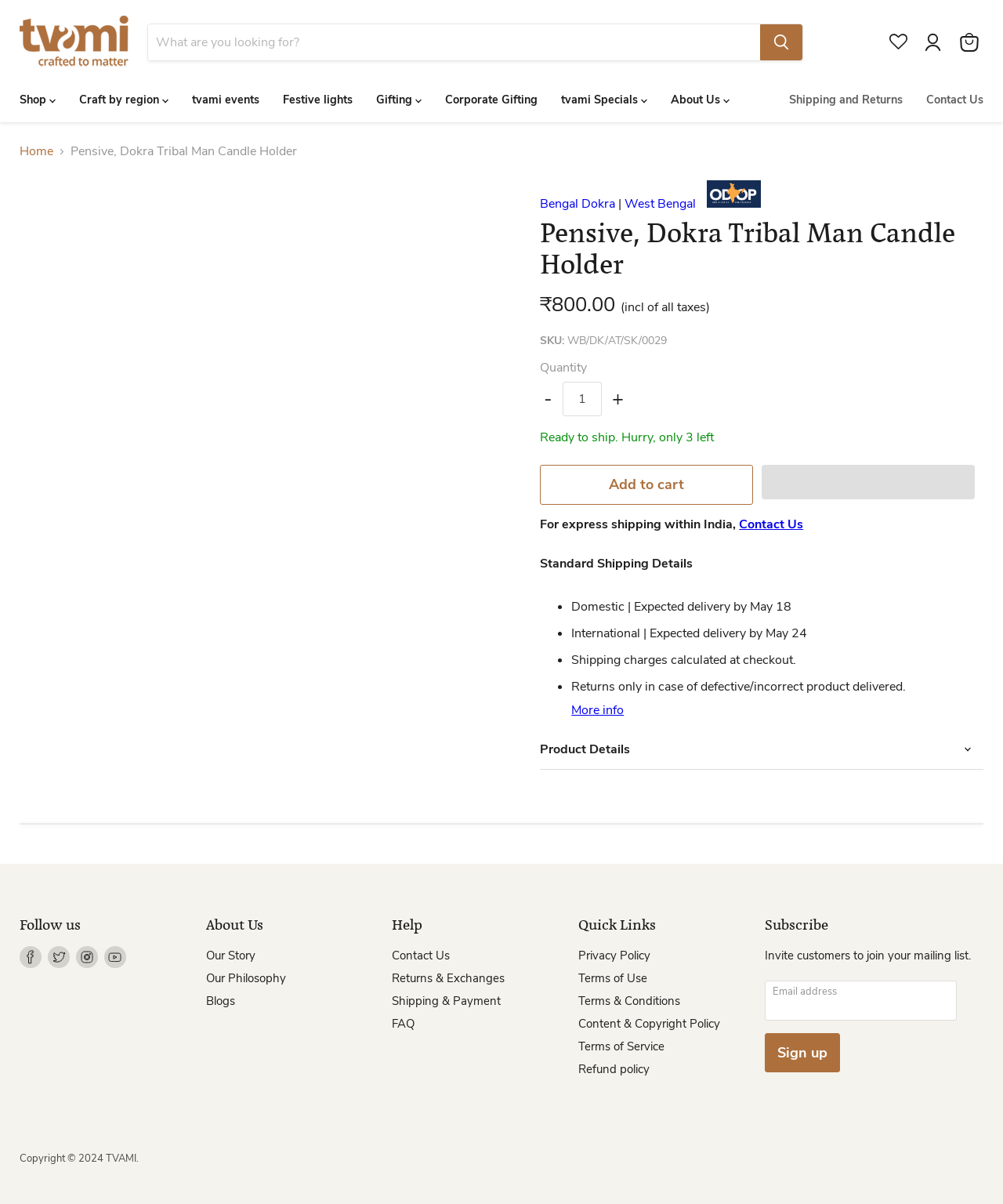Your task is to find and give the main heading text of the webpage.

Pensive, Dokra Tribal Man Candle Holder